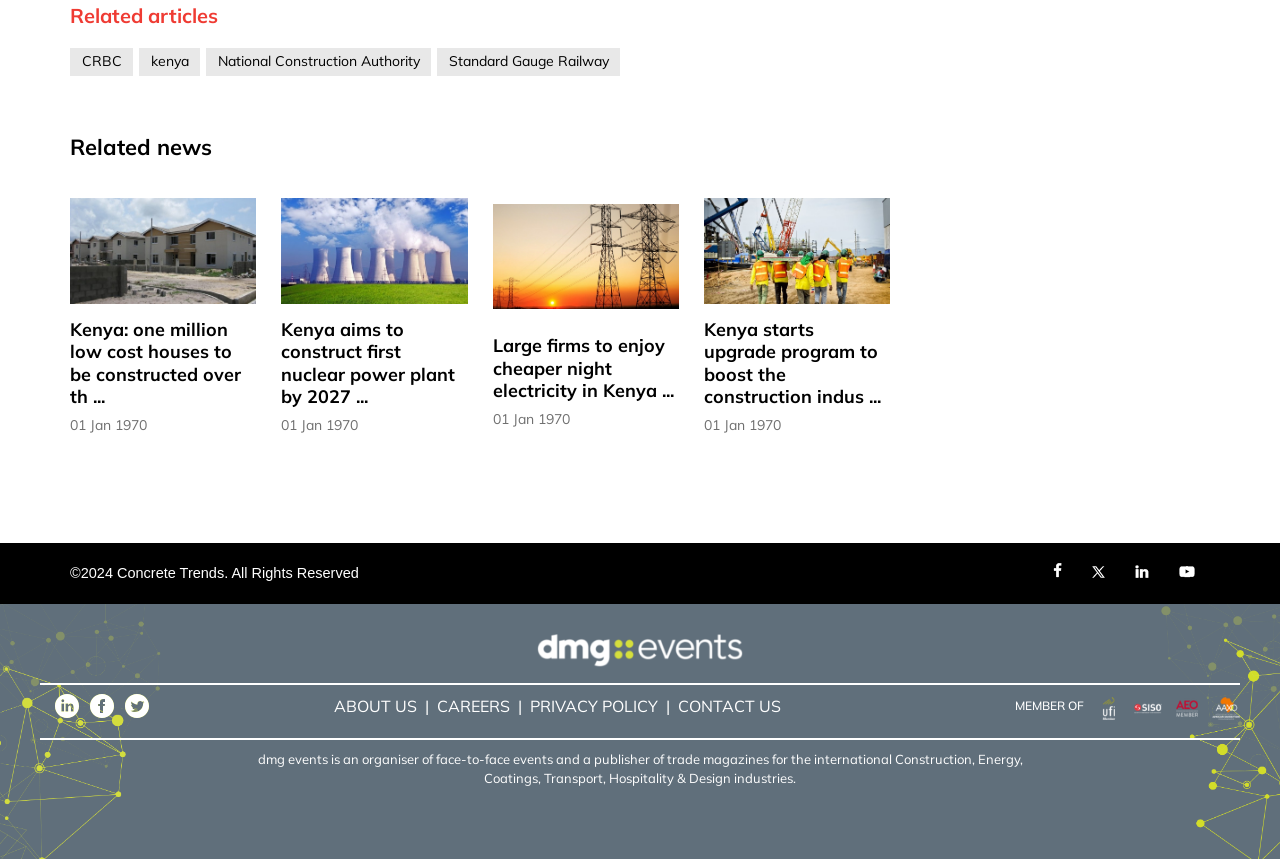Locate the bounding box coordinates of the item that should be clicked to fulfill the instruction: "Read about 'dmg events'".

[0.201, 0.874, 0.799, 0.916]